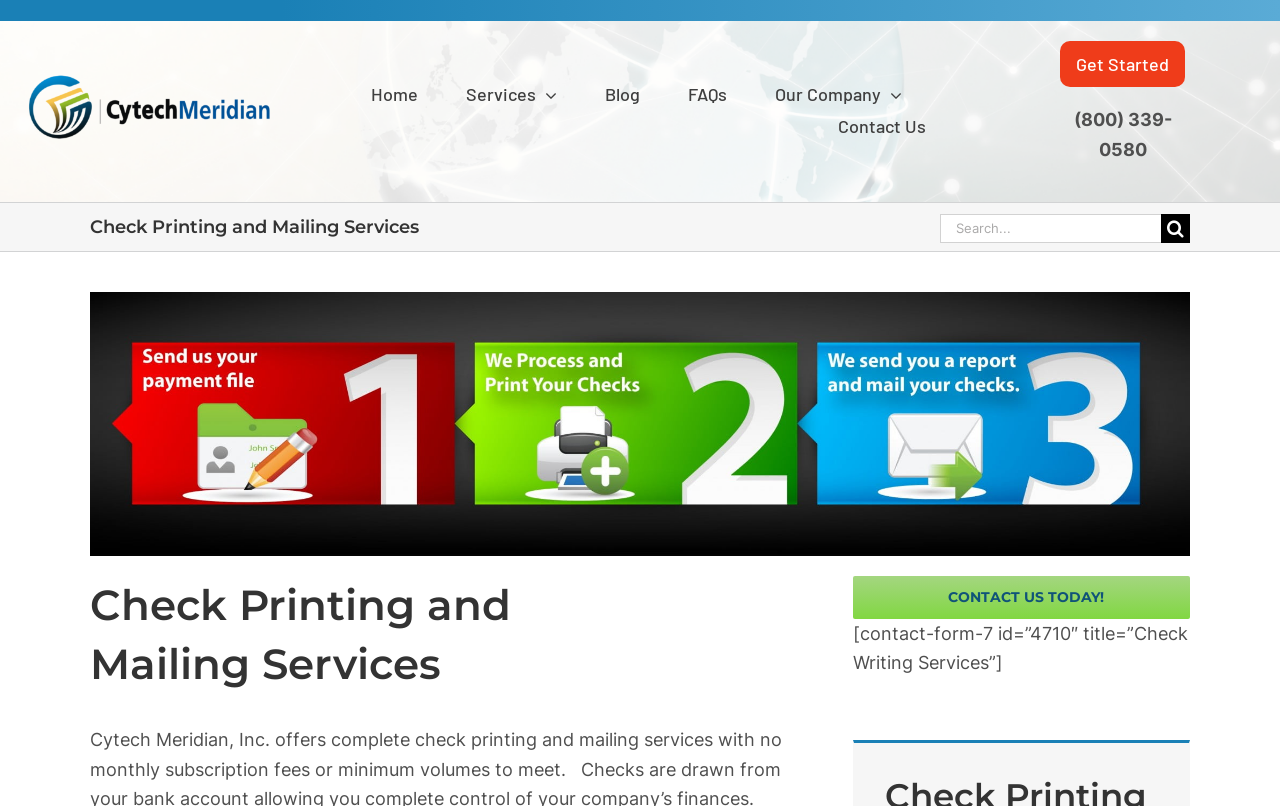Using the information shown in the image, answer the question with as much detail as possible: What is the topic of the image on the webpage?

I determined the topic of the image by looking at its description, which is 'Check Writing Service, Check Writing Services, Check Writing Services Companies, Outsource Check Printing and Mailing'. The image is located at [0.07, 0.363, 0.93, 0.689] and is likely to be related to the services offered by the company.